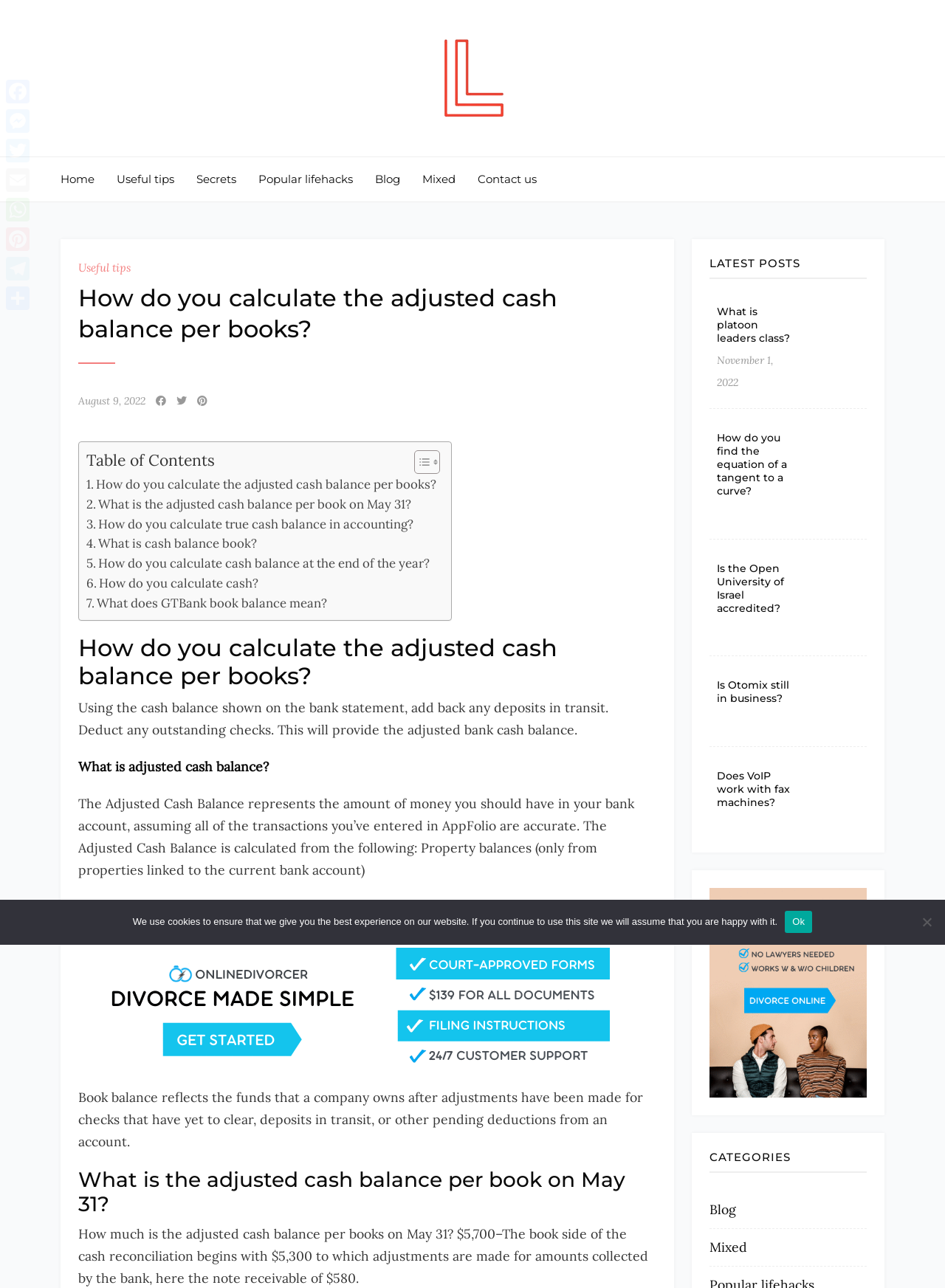Extract the bounding box for the UI element that matches this description: "What is cash balance book?".

[0.091, 0.415, 0.272, 0.43]